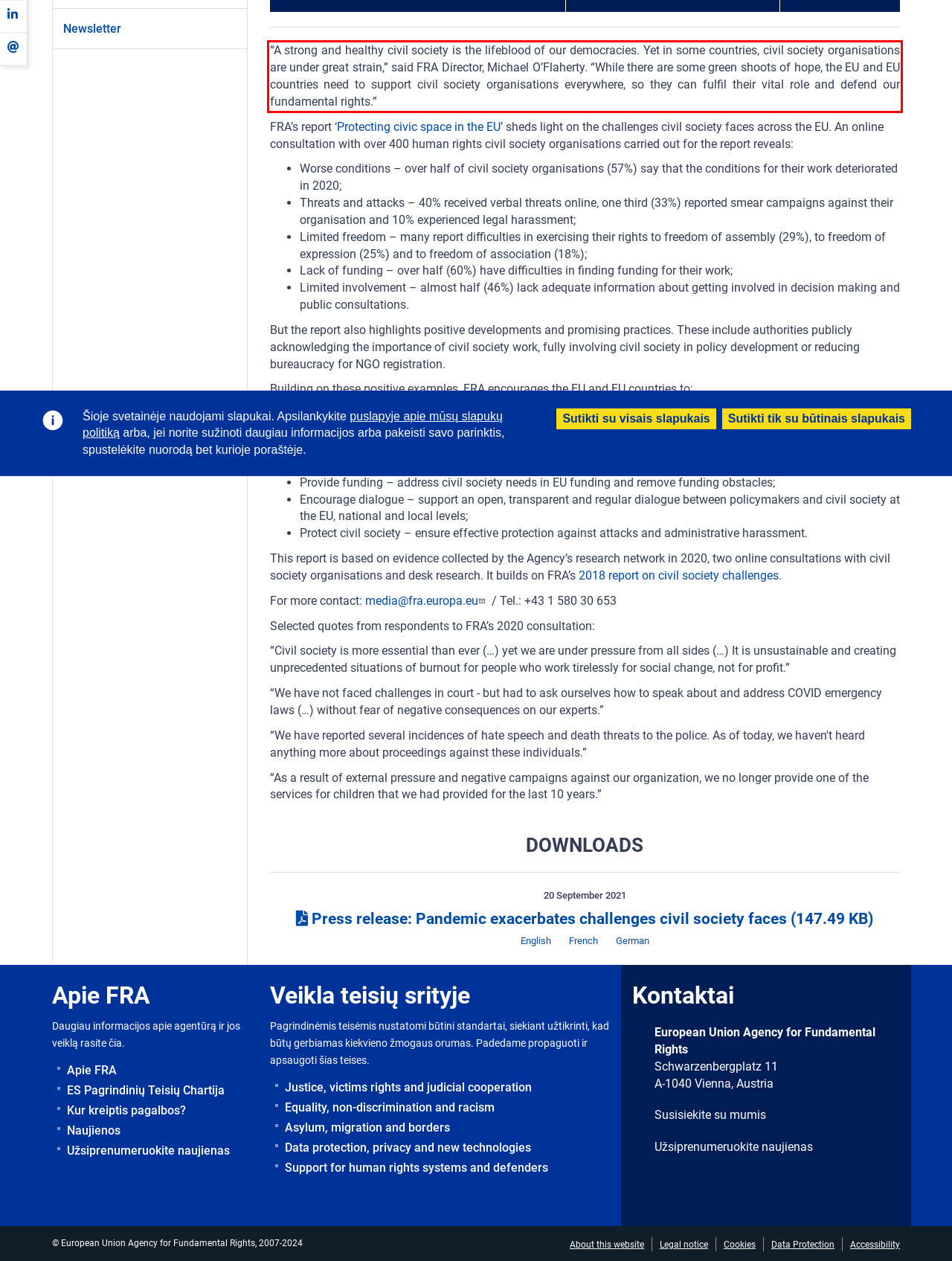Please use OCR to extract the text content from the red bounding box in the provided webpage screenshot.

“A strong and healthy civil society is the lifeblood of our democracies. Yet in some countries, civil society organisations are under great strain,” said FRA Director, Michael O’Flaherty. “While there are some green shoots of hope, the EU and EU countries need to support civil society organisations everywhere, so they can fulfil their vital role and defend our fundamental rights.”